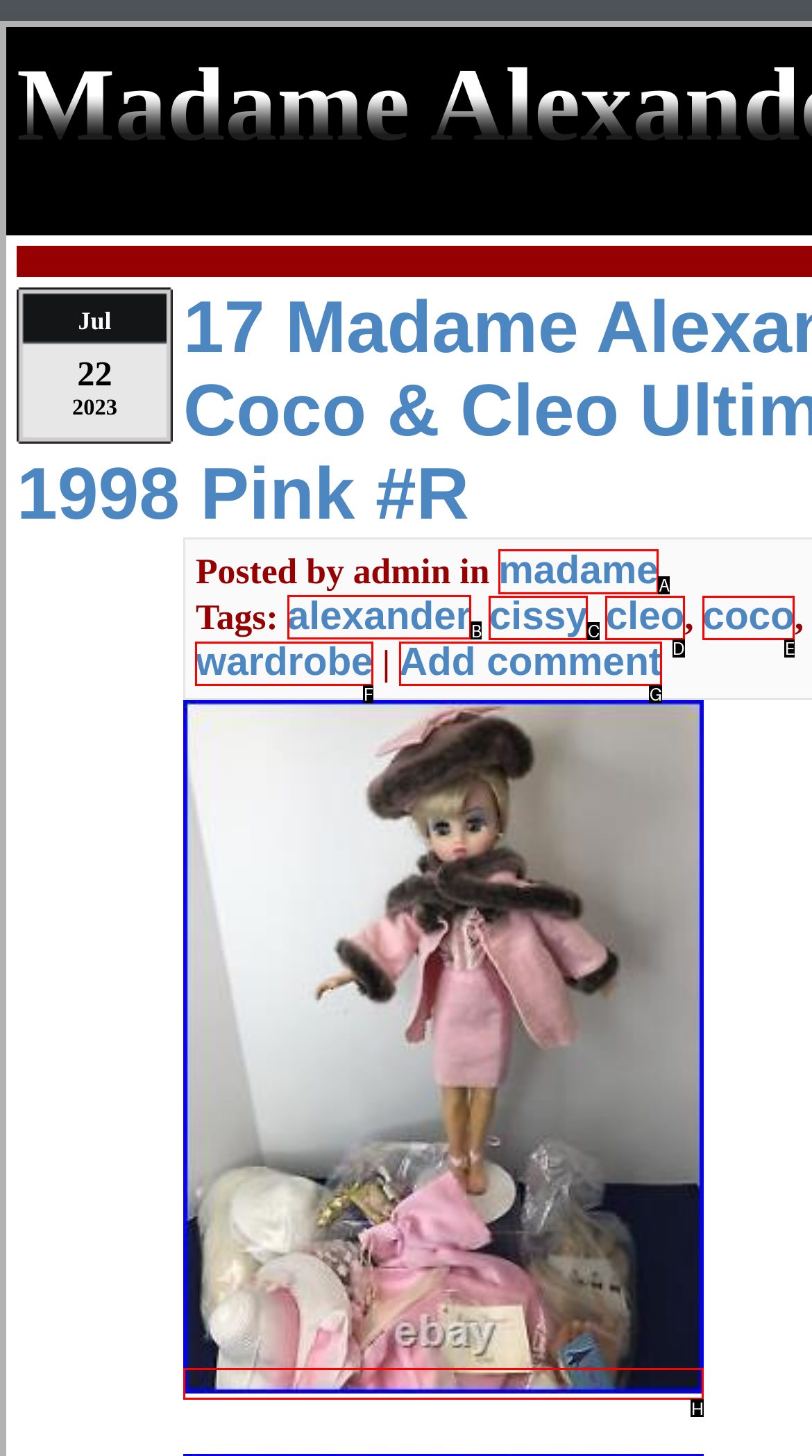Tell me which one HTML element I should click to complete the following task: View the 'alexander' tag
Answer with the option's letter from the given choices directly.

B